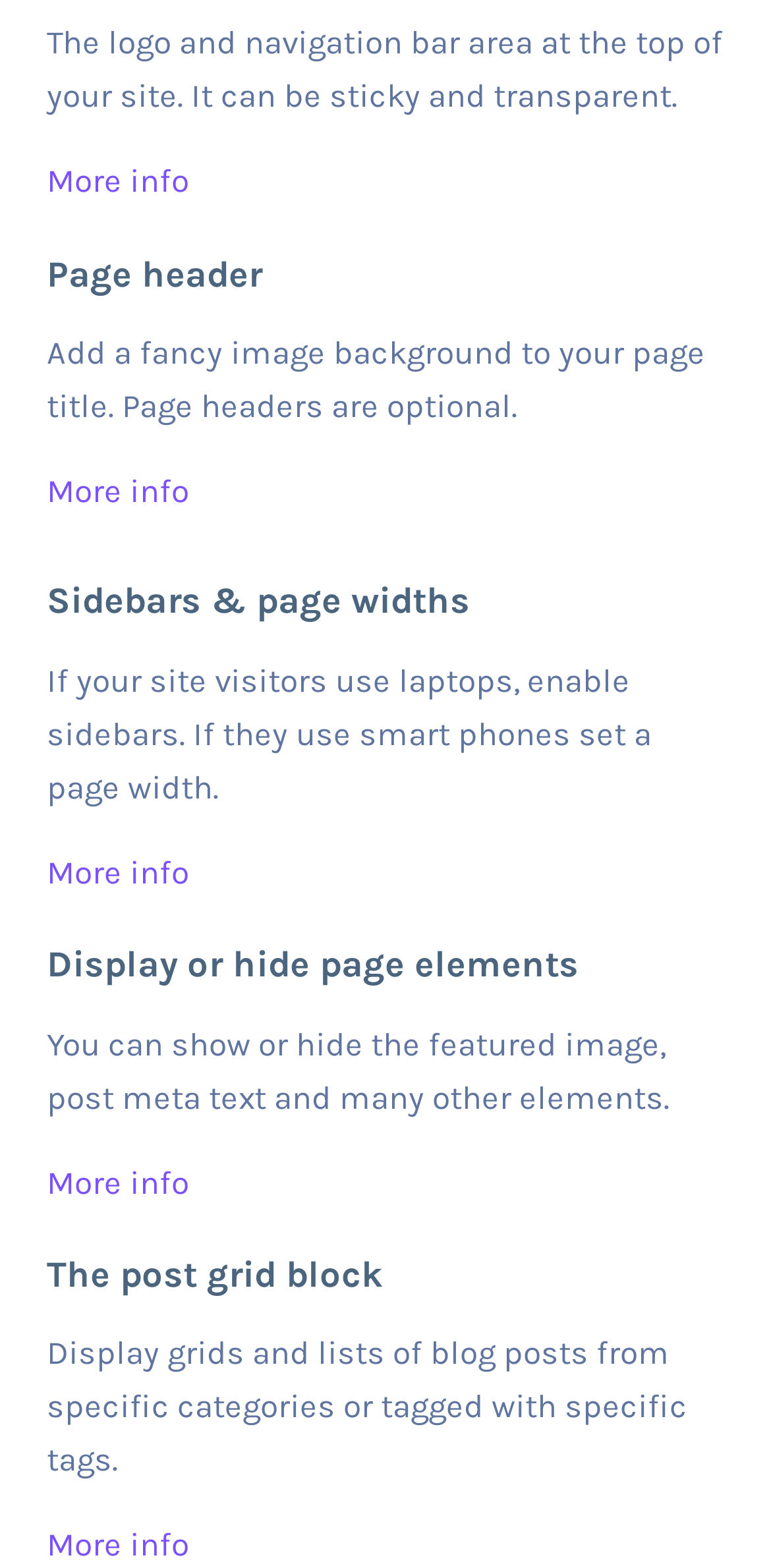Locate the bounding box coordinates of the UI element described by: "More info". The bounding box coordinates should consist of four float numbers between 0 and 1, i.e., [left, top, right, bottom].

[0.061, 0.973, 0.246, 0.997]